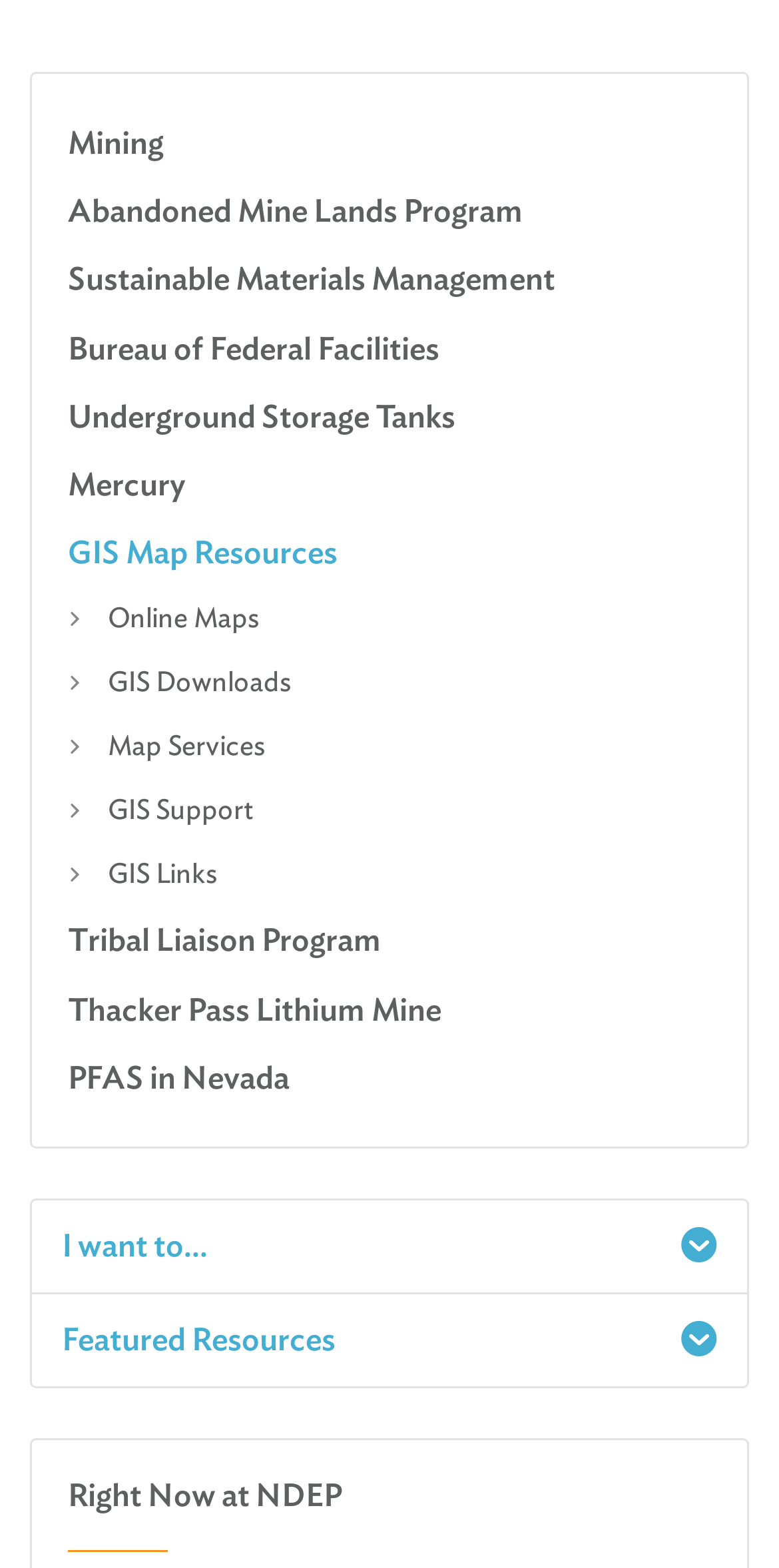Give a one-word or short phrase answer to this question: 
How many links are there on the webpage?

19